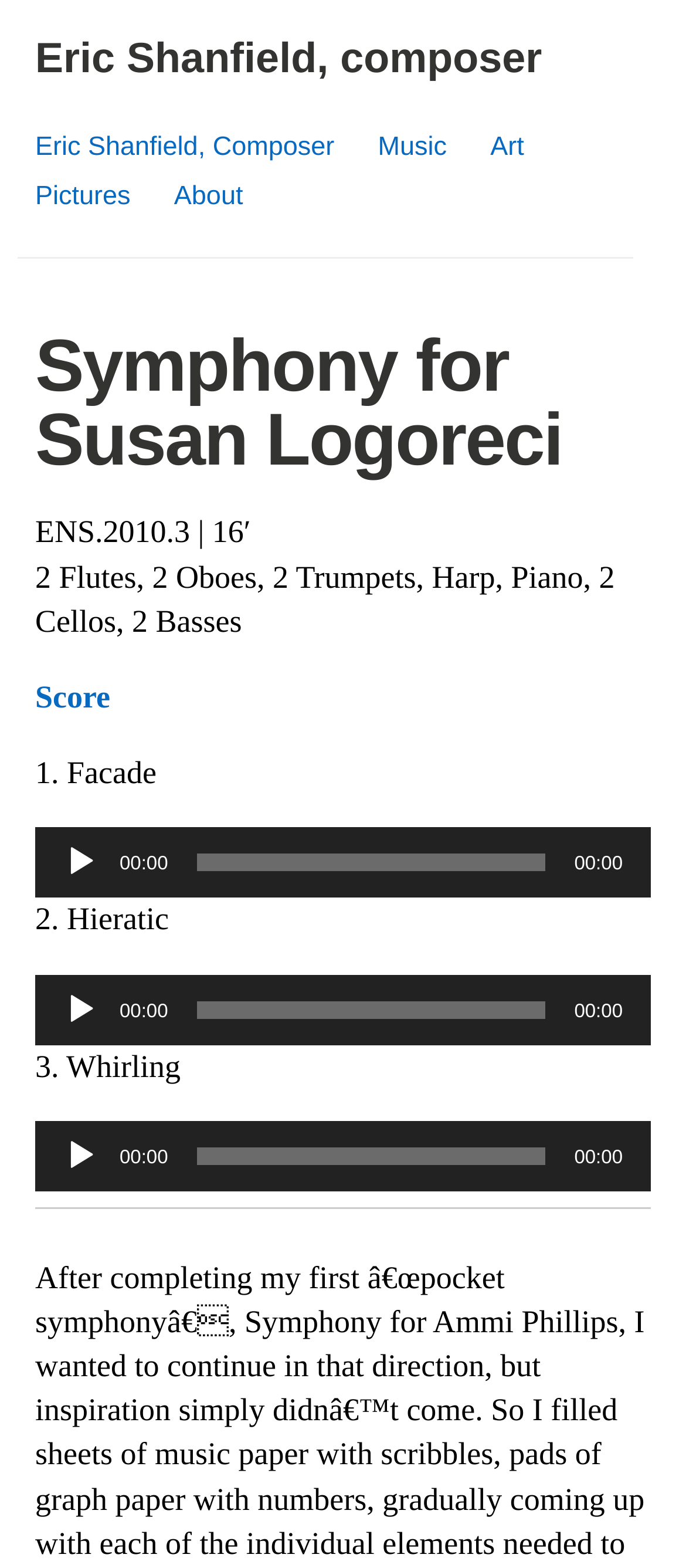Find the bounding box coordinates of the clickable area required to complete the following action: "View the score".

[0.051, 0.433, 0.161, 0.456]